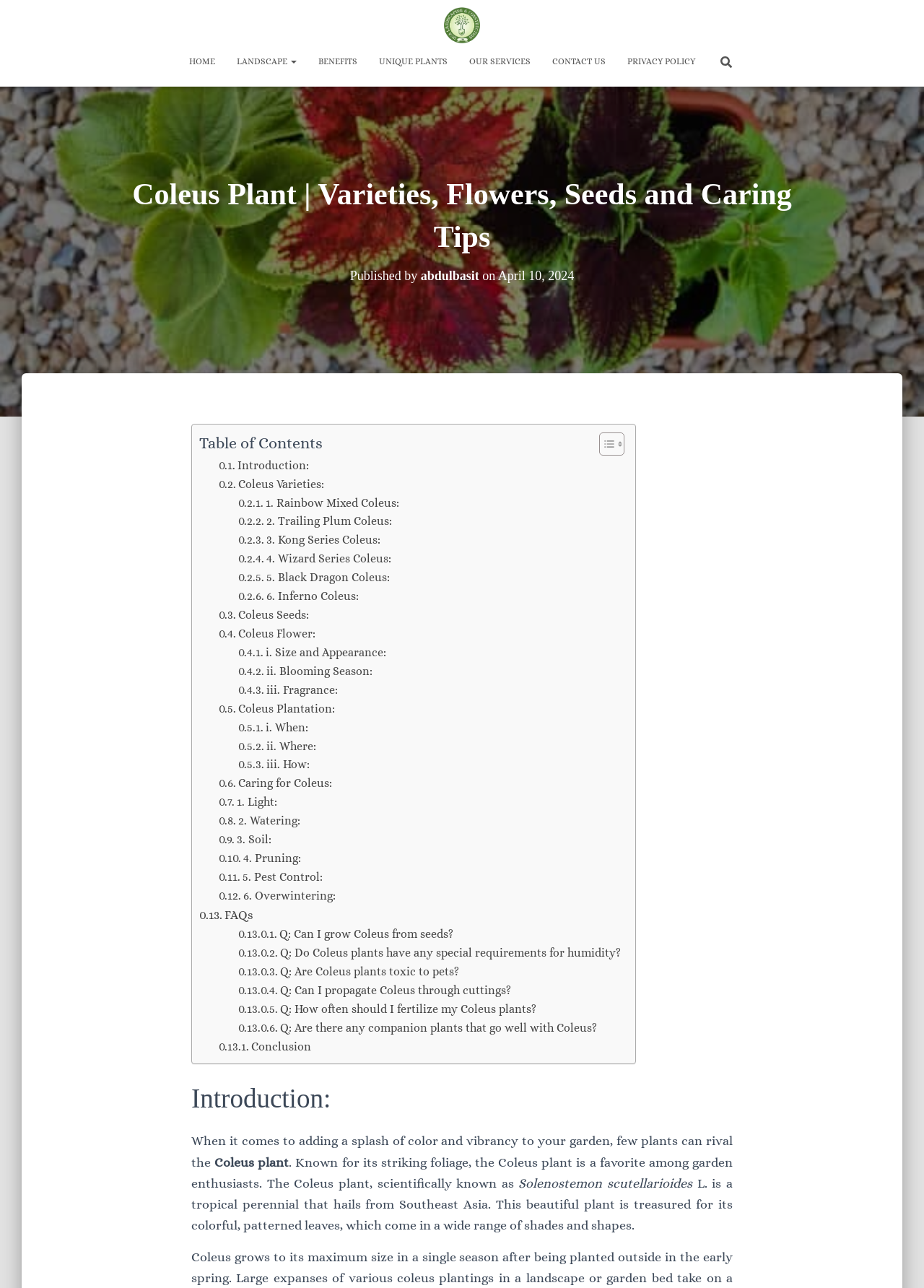What is the main heading displayed on the webpage? Please provide the text.

Coleus Plant | Varieties, Flowers, Seeds and Caring Tips